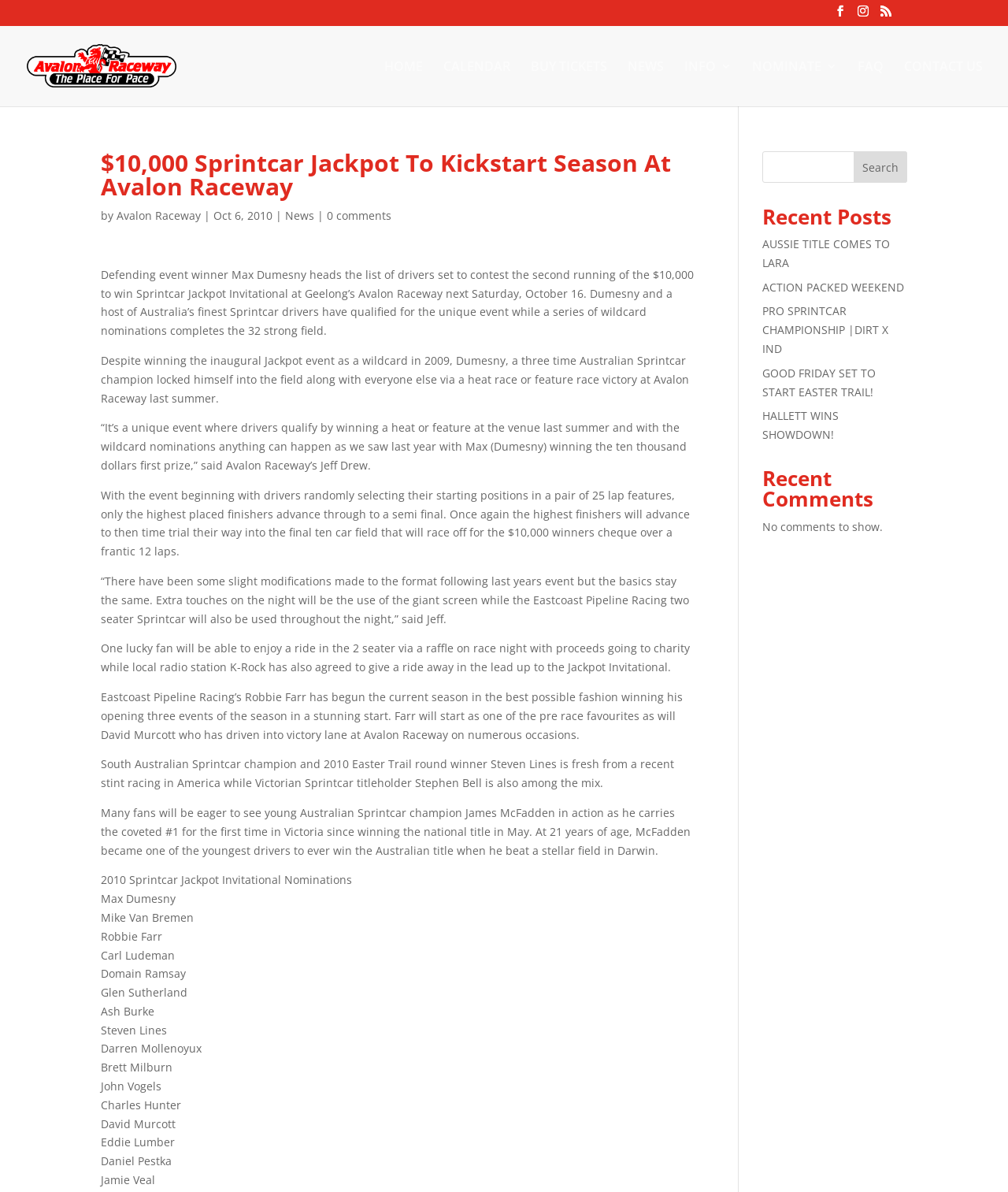Please answer the following question using a single word or phrase: 
How much is the winner's prize?

$10,000